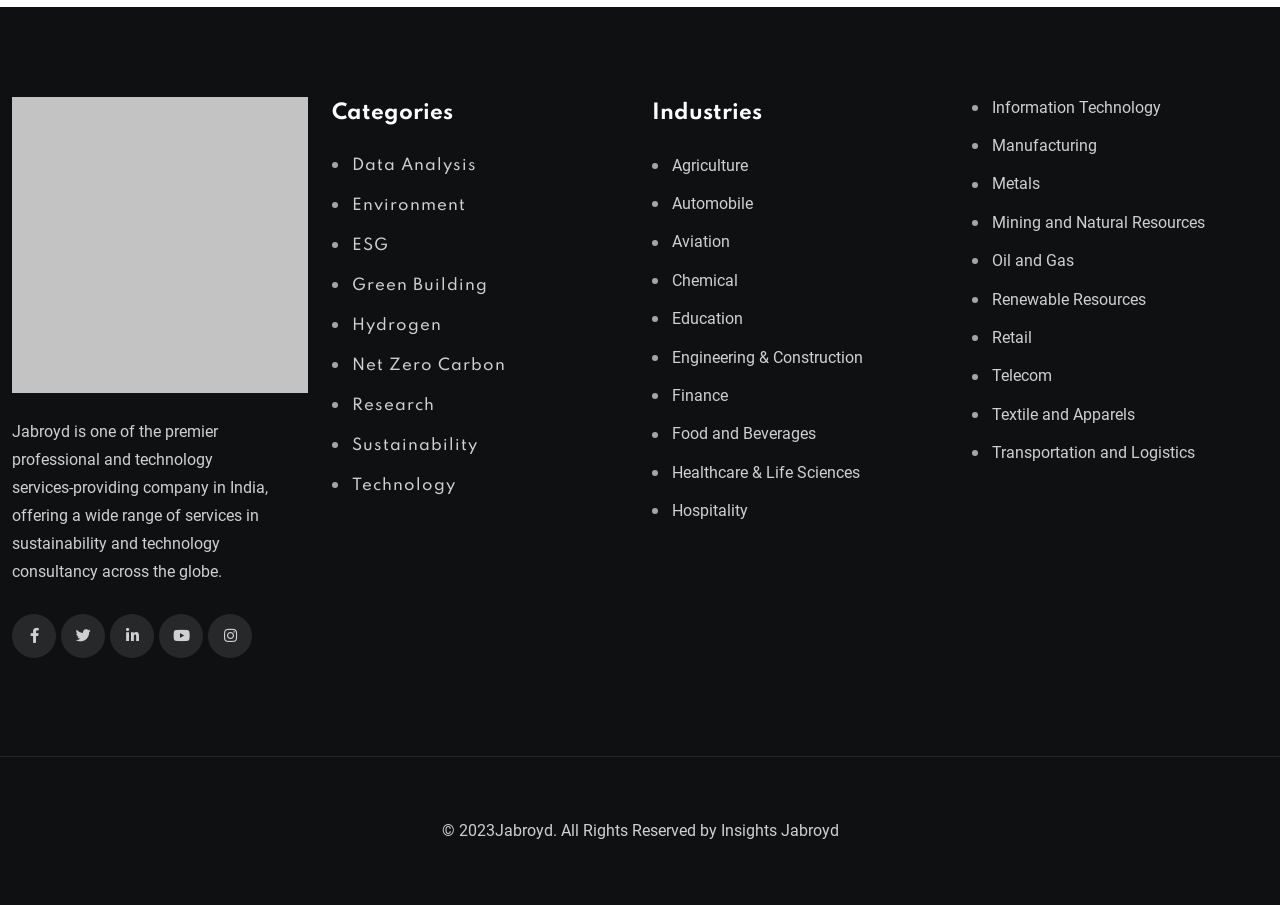How many social media links are there?
Provide a detailed answer to the question using information from the image.

There are 5 social media links at the top of the webpage, represented by icons: '', '', '', '', and ''.